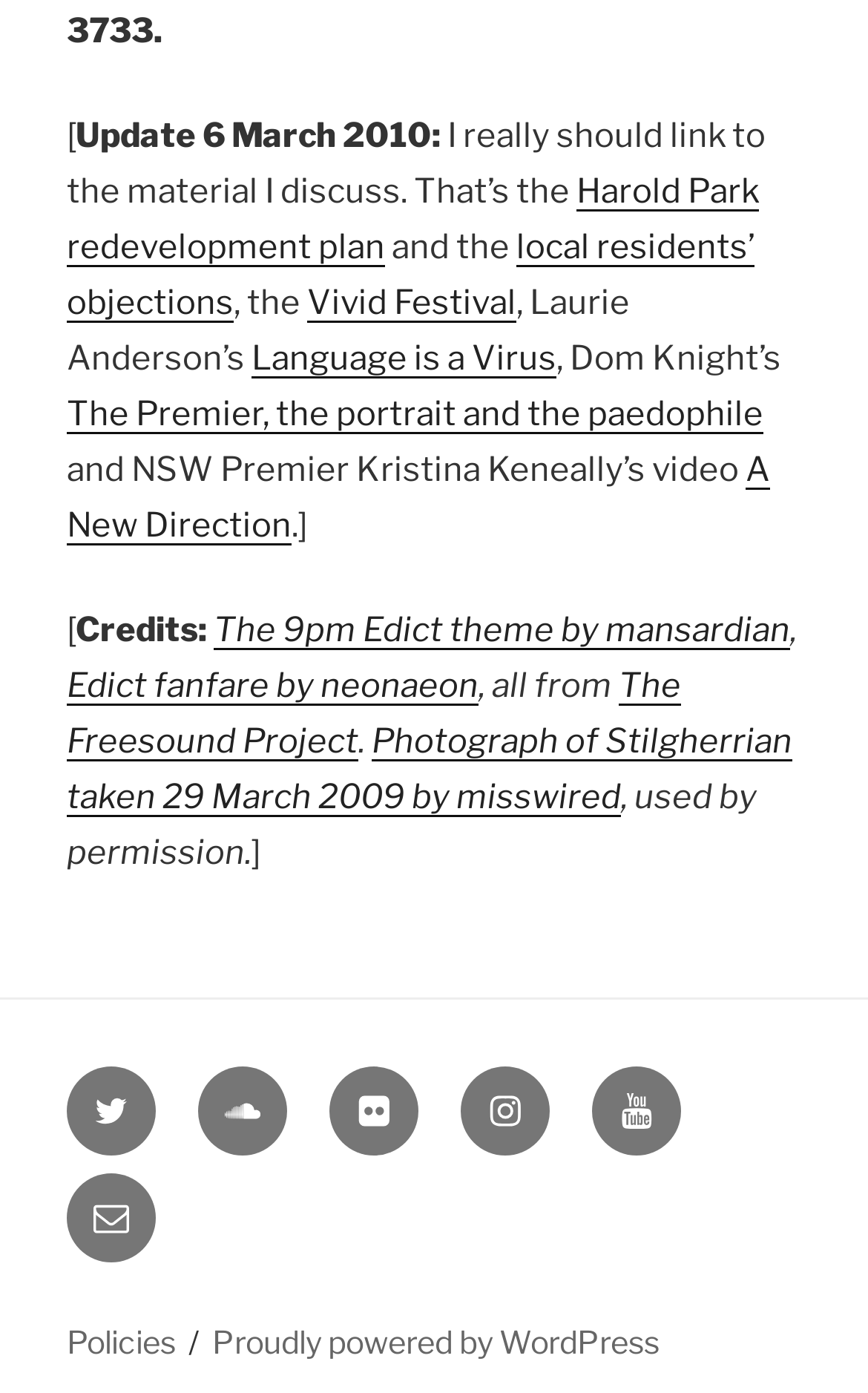What is the name of the festival mentioned?
Please provide a single word or phrase as your answer based on the image.

Vivid Festival